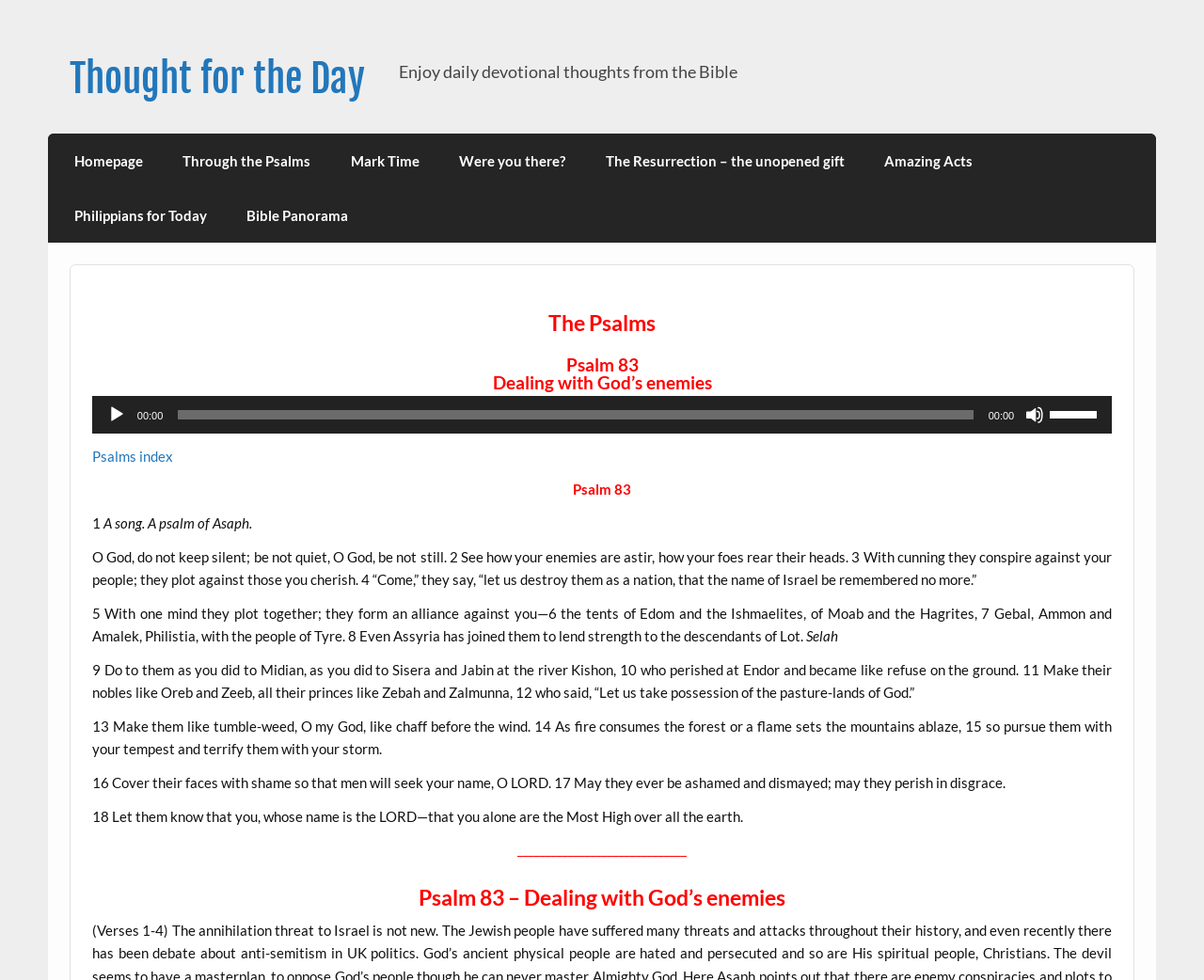What is the title of the devotional?
Give a single word or phrase answer based on the content of the image.

Psalm 83